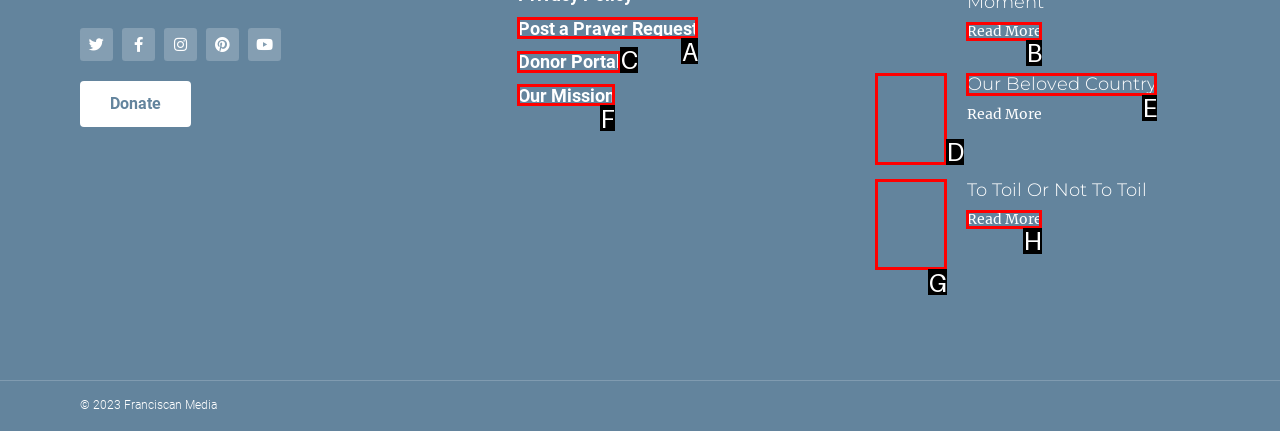Identify the letter of the UI element that fits the description: Our Beloved Country
Respond with the letter of the option directly.

E